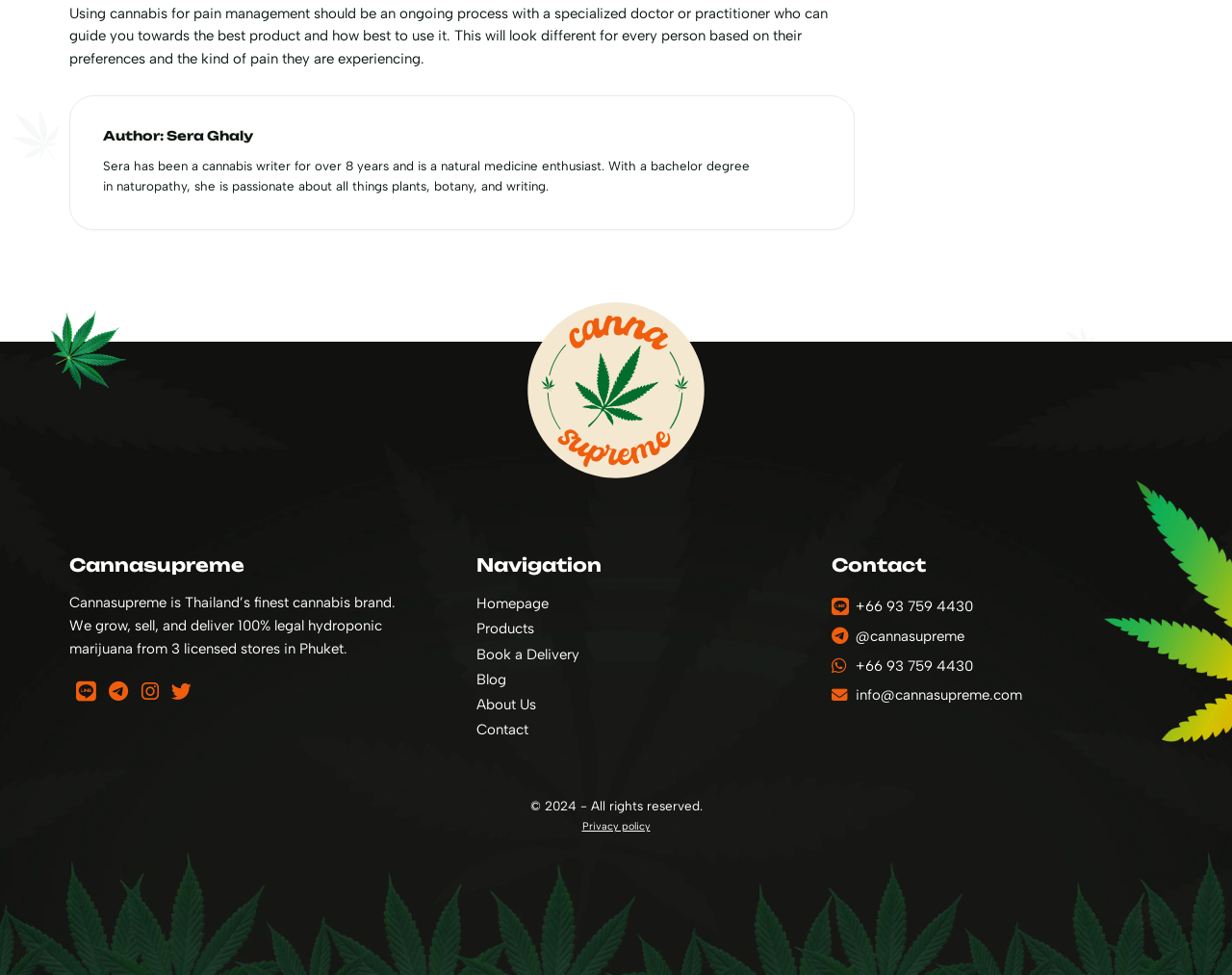Show the bounding box coordinates for the element that needs to be clicked to execute the following instruction: "Contact through 'Line link'". Provide the coordinates in the form of four float numbers between 0 and 1, i.e., [left, top, right, bottom].

[0.062, 0.694, 0.078, 0.722]